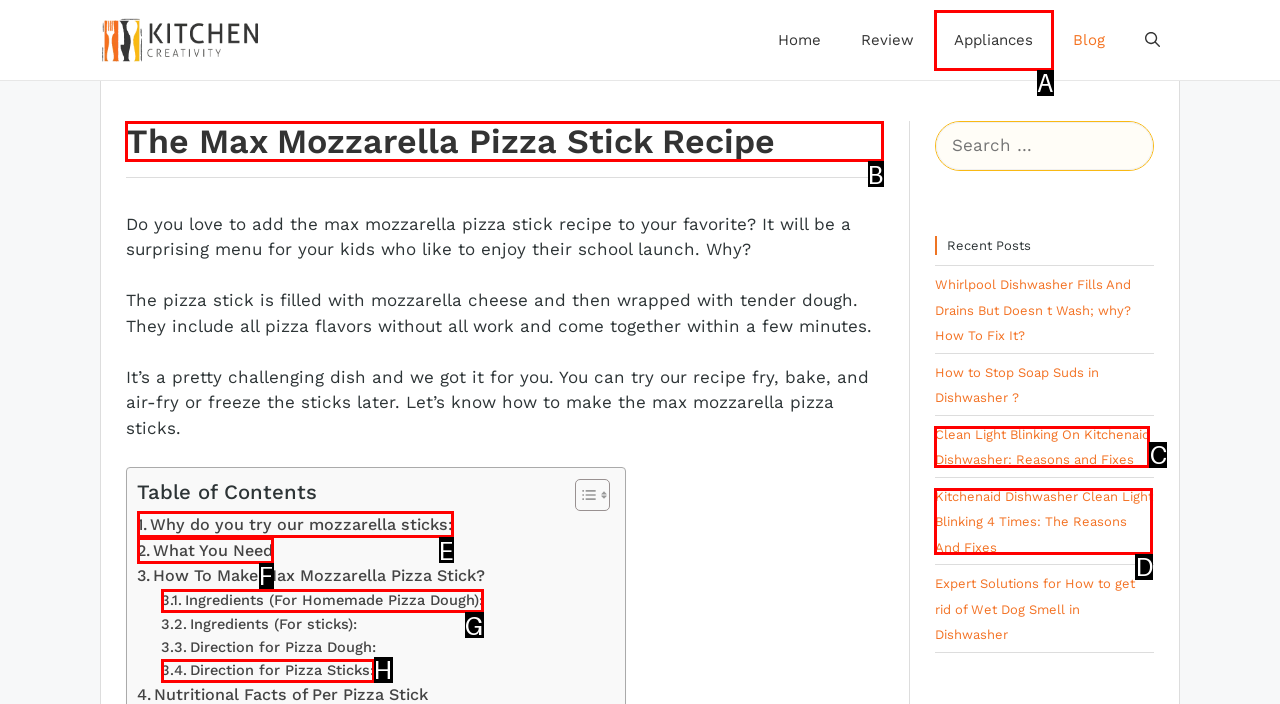Tell me which one HTML element I should click to complete the following task: Read the 'The Max Mozzarella Pizza Stick Recipe' article Answer with the option's letter from the given choices directly.

B